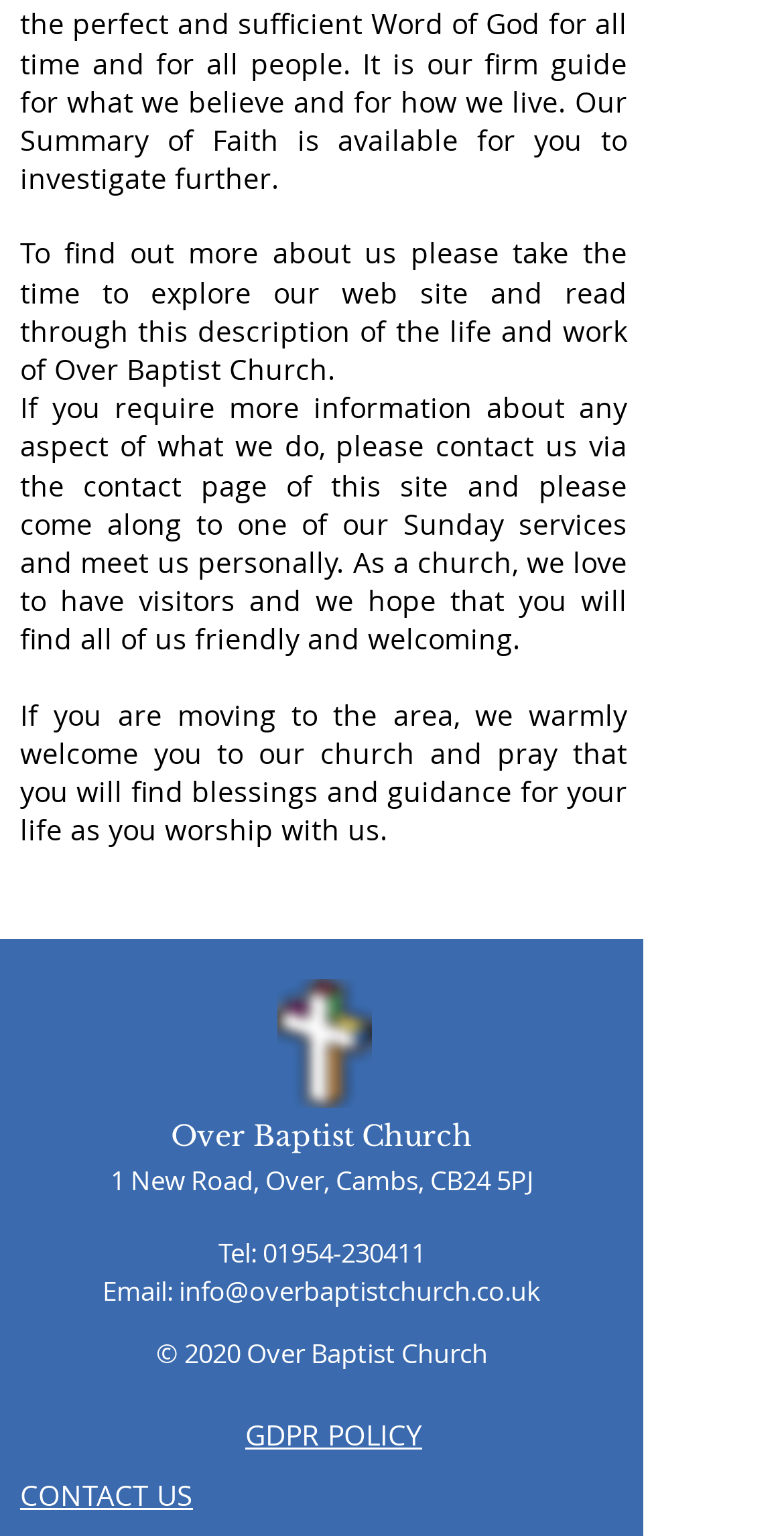Please answer the following question using a single word or phrase: 
How many links are there at the bottom of the webpage?

3